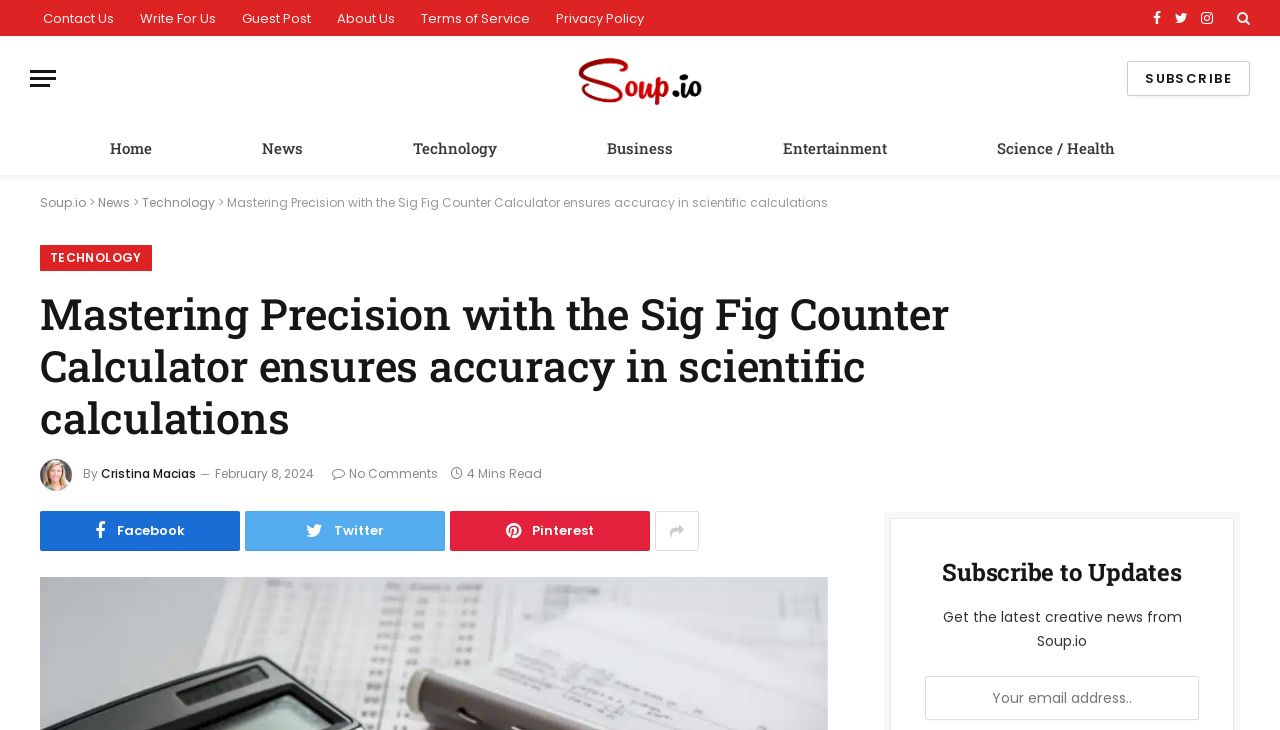Determine the bounding box coordinates of the UI element described by: "name="EMAIL" placeholder="Your email address.."".

[0.723, 0.926, 0.937, 0.987]